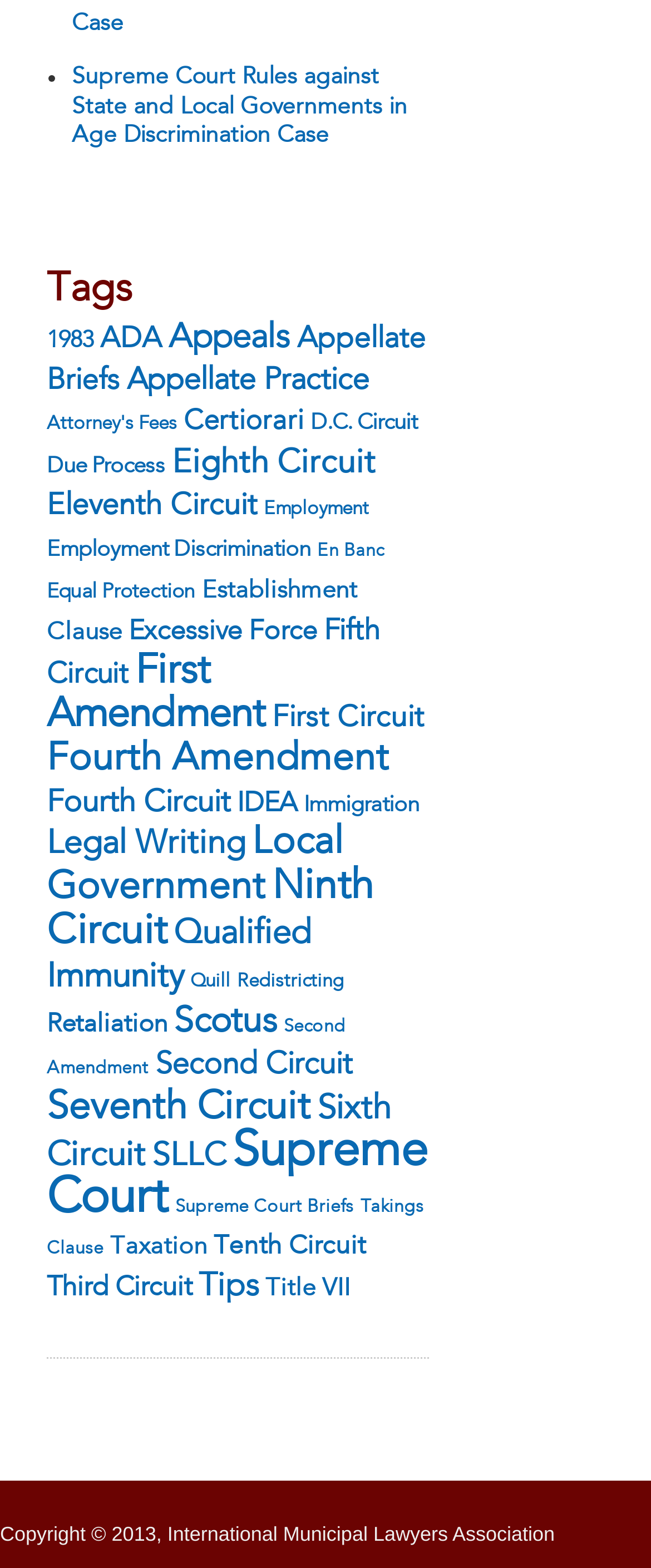Provide the bounding box coordinates in the format (top-left x, top-left y, bottom-right x, bottom-right y). All values are floating point numbers between 0 and 1. Determine the bounding box coordinate of the UI element described as: Tips

[0.305, 0.811, 0.397, 0.832]